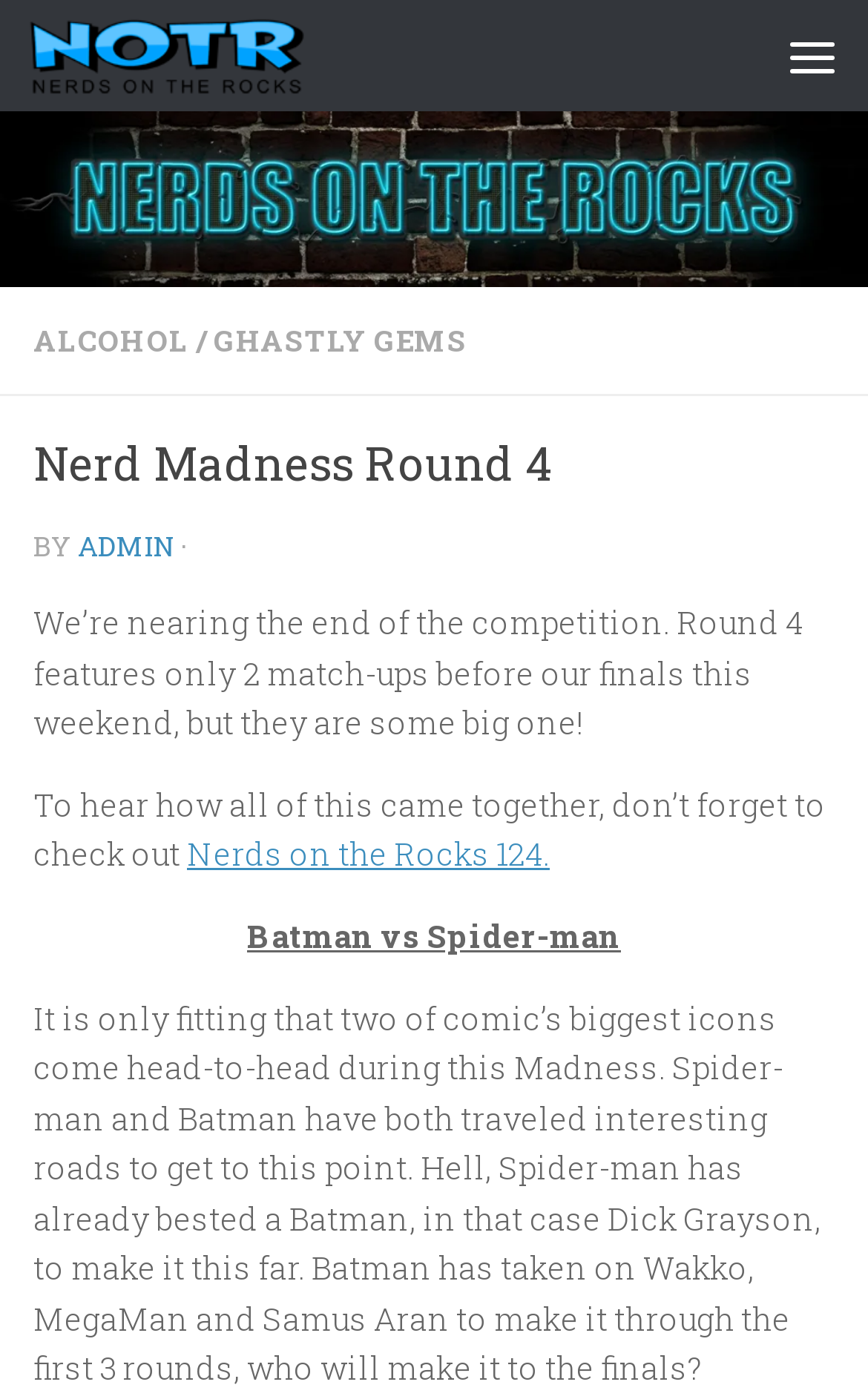Can you identify and provide the main heading of the webpage?

Nerd Madness Round 4